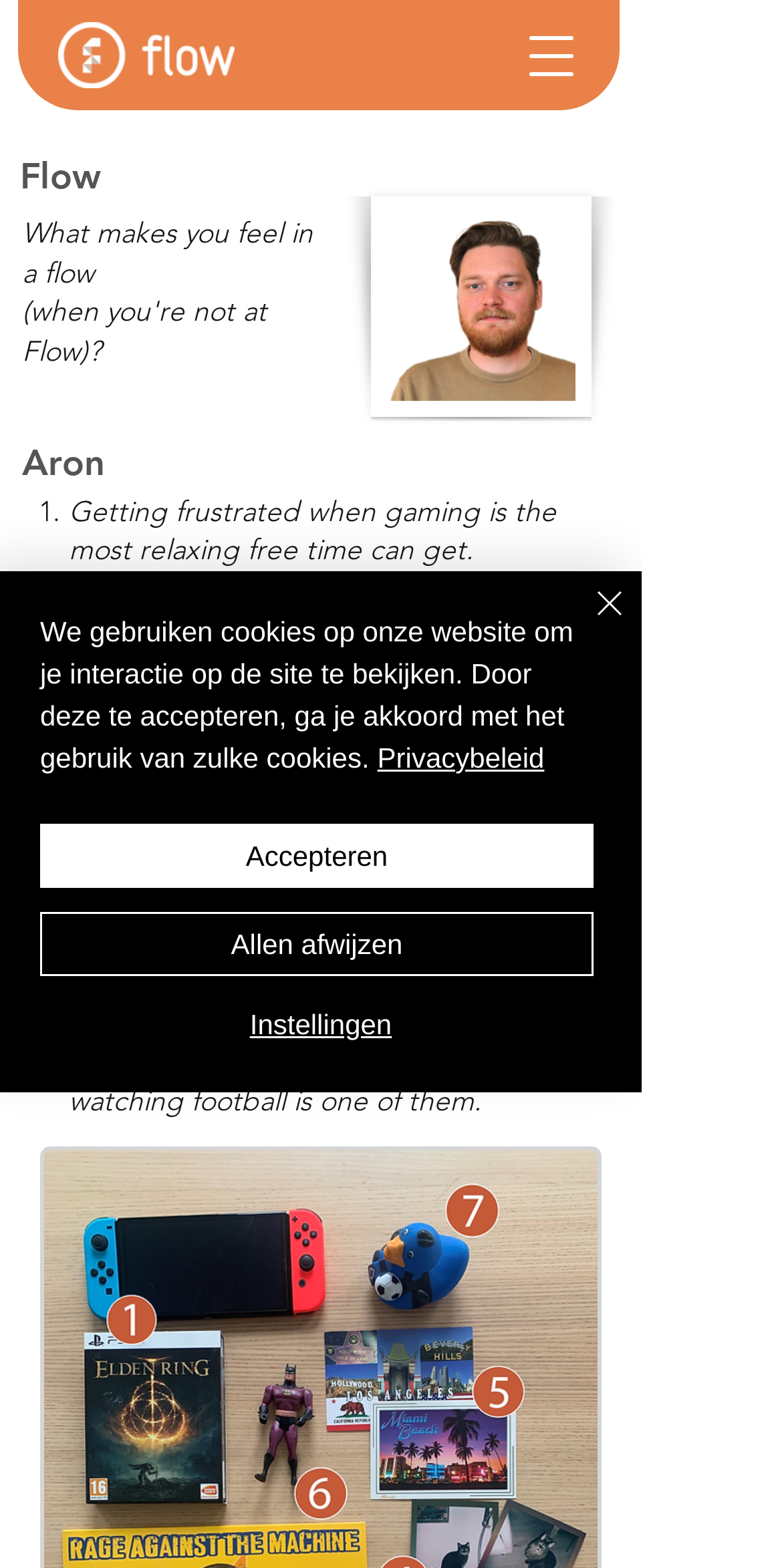Can you pinpoint the bounding box coordinates for the clickable element required for this instruction: "Read the first list item"? The coordinates should be four float numbers between 0 and 1, i.e., [left, top, right, bottom].

[0.088, 0.314, 0.711, 0.362]